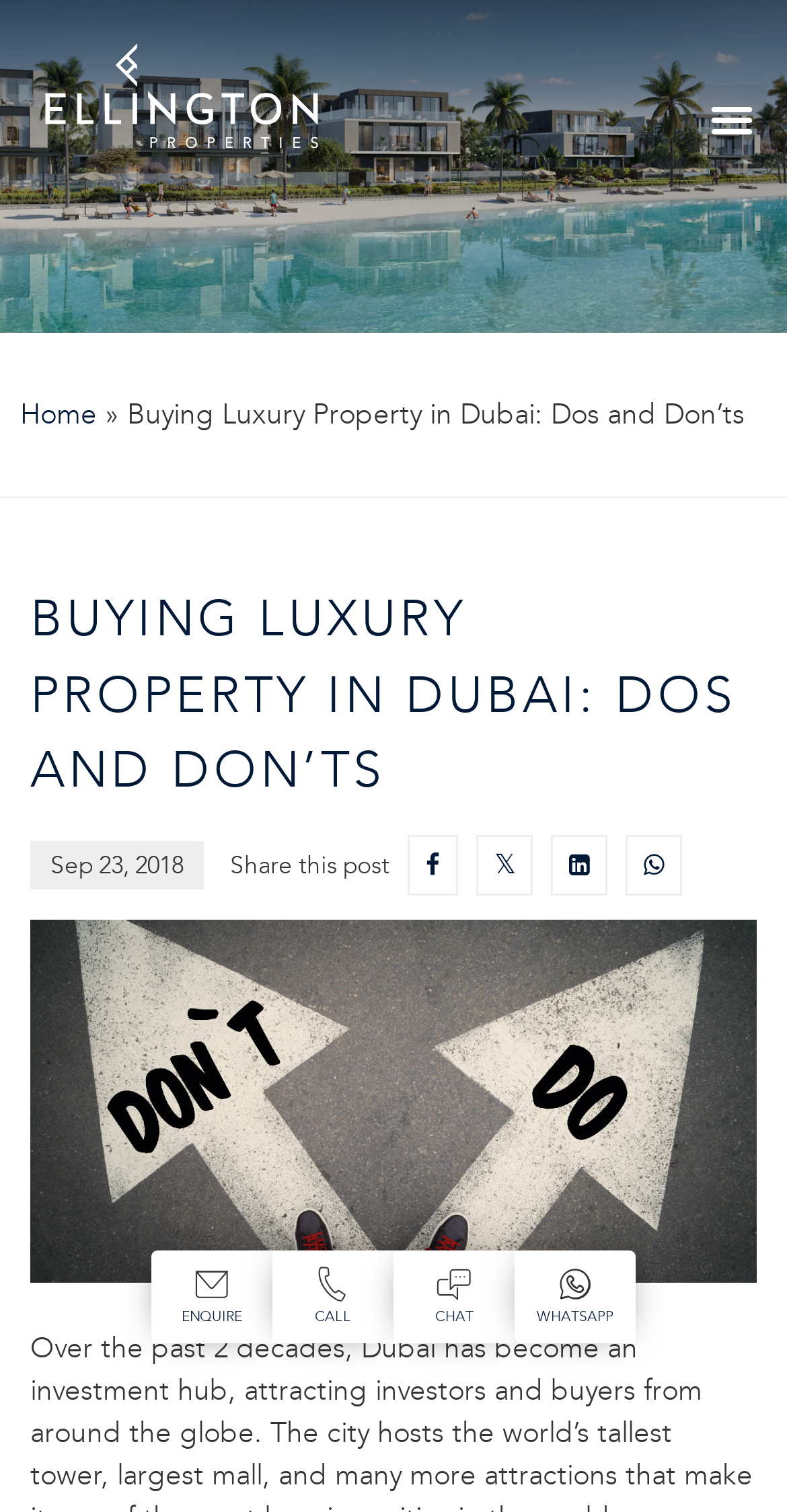Indicate the bounding box coordinates of the clickable region to achieve the following instruction: "Call us through the 'Call us' link."

[0.346, 0.827, 0.5, 0.888]